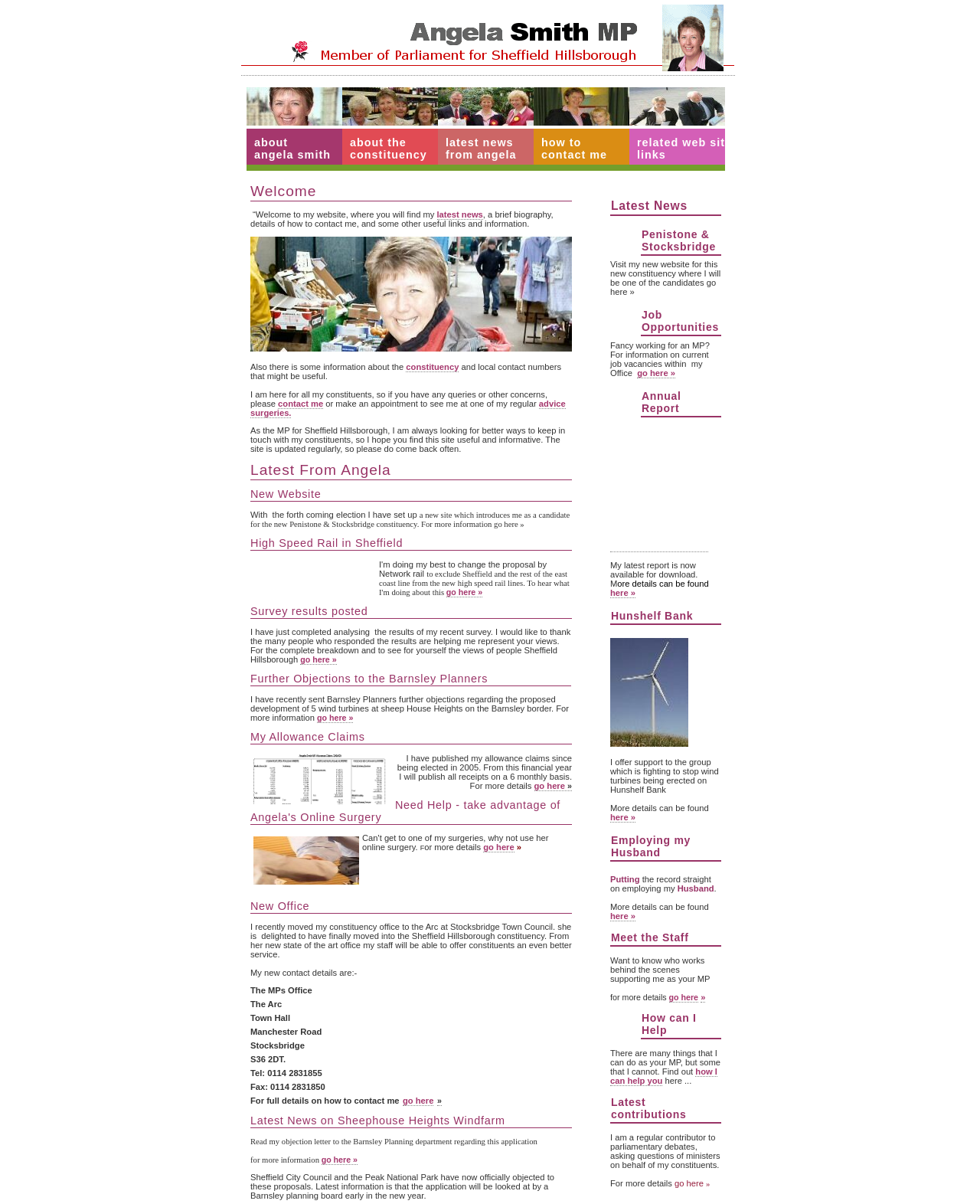What is the purpose of Angela Smith's online surgery?
Can you offer a detailed and complete answer to this question?

I found the answer by looking at the section with the heading 'Need Help - take advantage of Angela's Online Surgery'. The text suggests that the online surgery is a way for Angela Smith to help her constituents, implying that its purpose is to provide assistance to those in need.